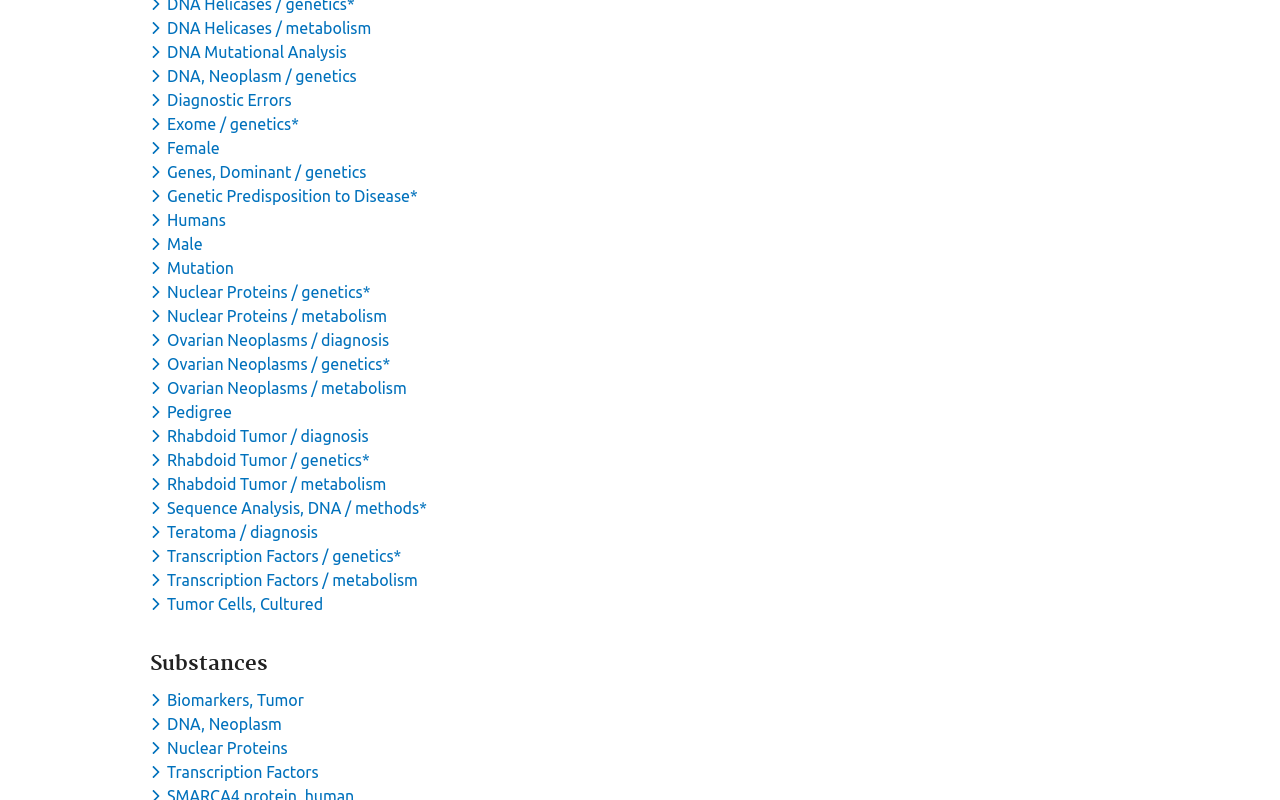Use one word or a short phrase to answer the question provided: 
What is the first keyword in the list?

DNA Helicases / metabolism